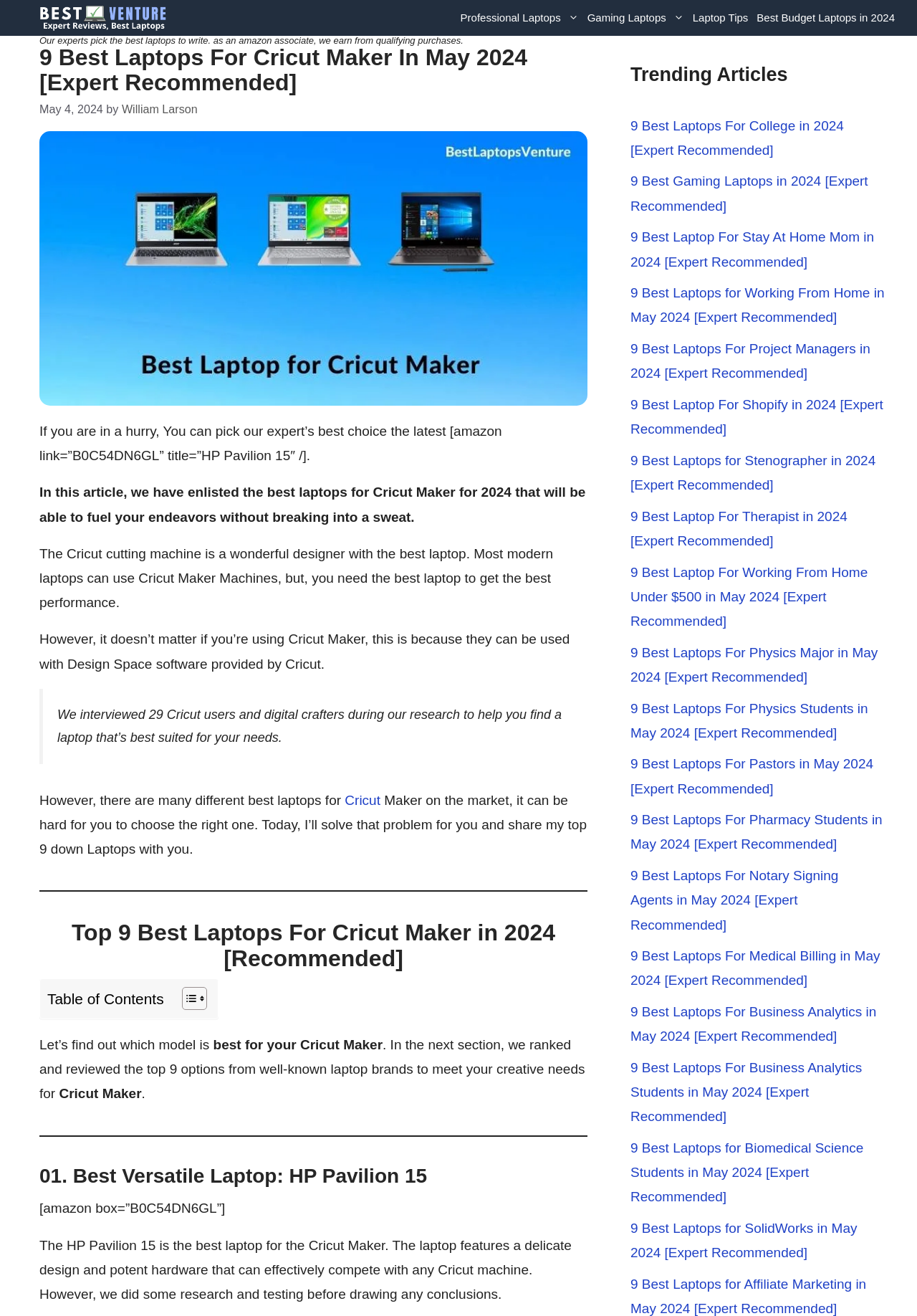Provide a single word or phrase answer to the question: 
How many Cricut users were interviewed during the research?

29